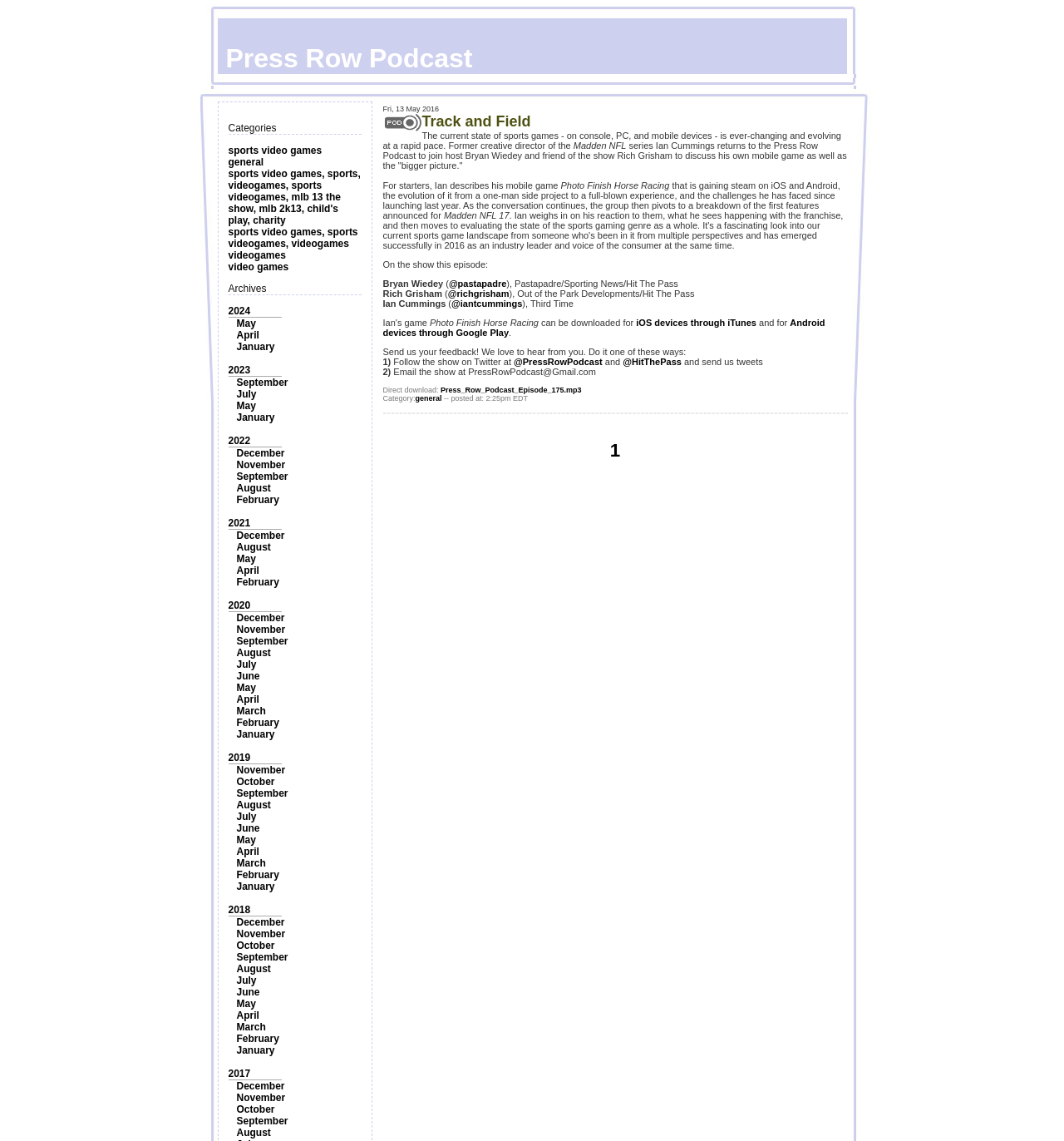Please provide a detailed answer to the question below based on the screenshot: 
Who is the host of the podcast?

The host of the podcast is obtained from the text within the table cell, which mentions 'Bryan Wiedey' as the host of the podcast.